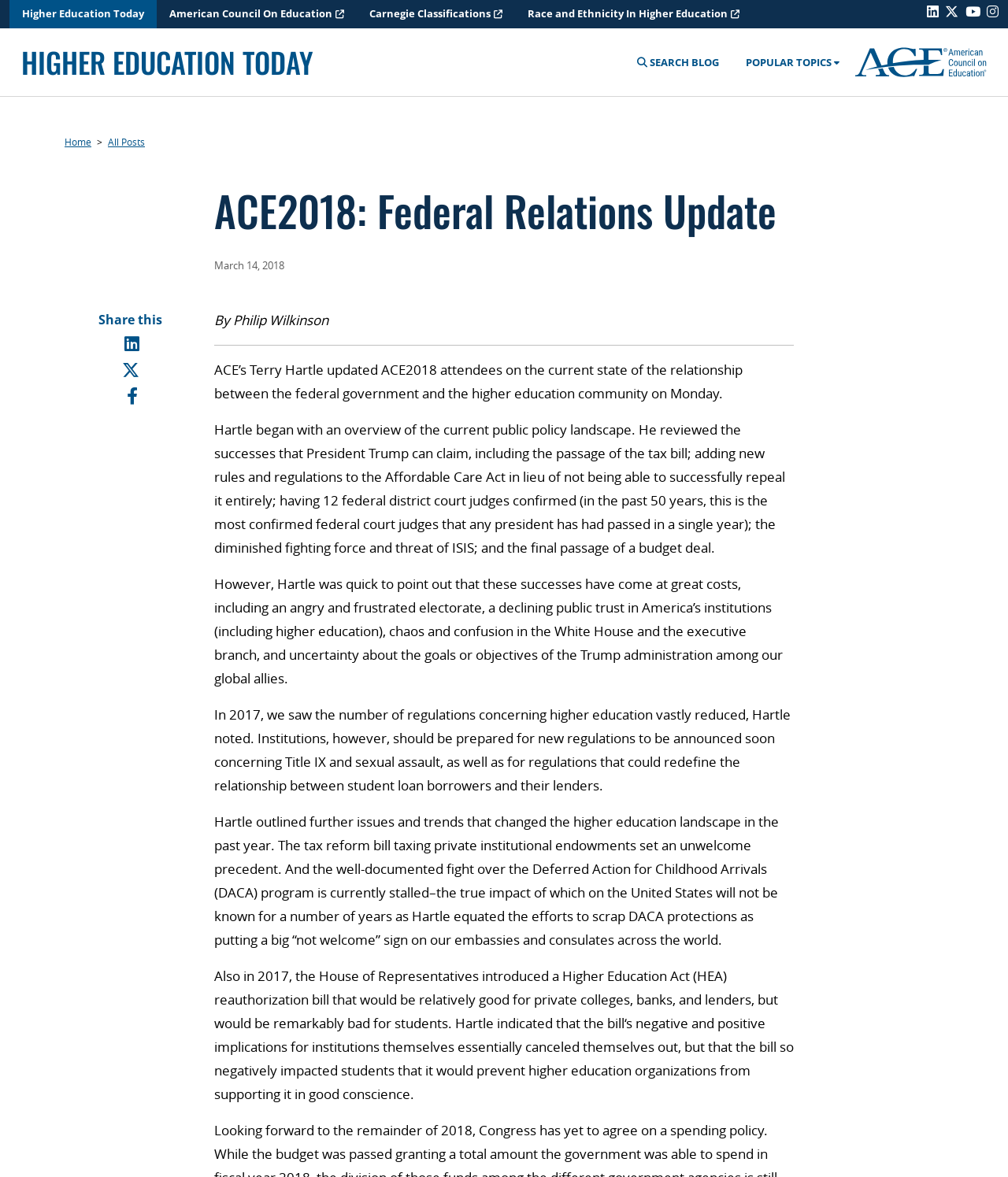What social media platforms are available for sharing?
Observe the image and answer the question with a one-word or short phrase response.

LinkedIn, Twitter, Facebook